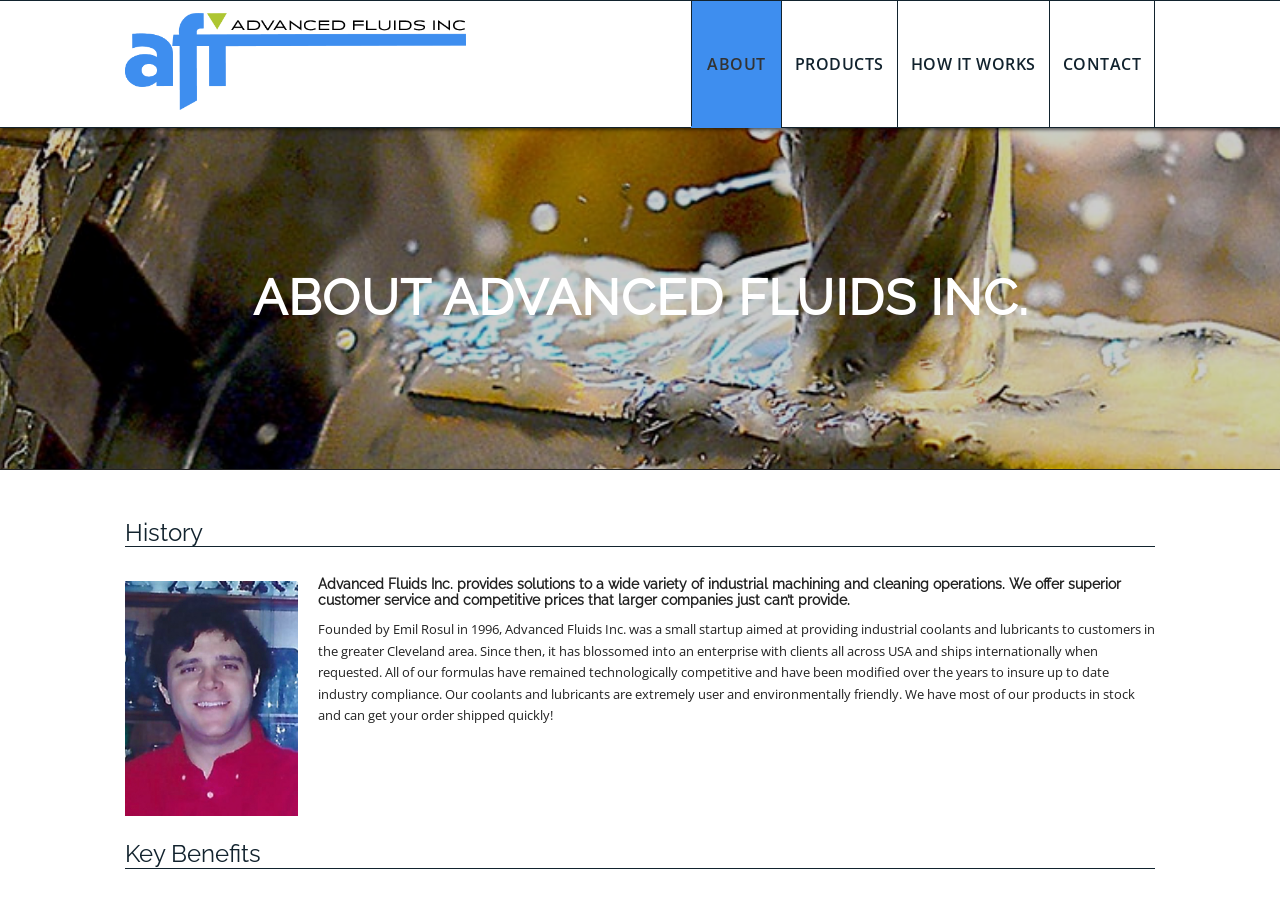What is the company name on the logo?
Based on the screenshot, respond with a single word or phrase.

Advanced Fluids, Inc.